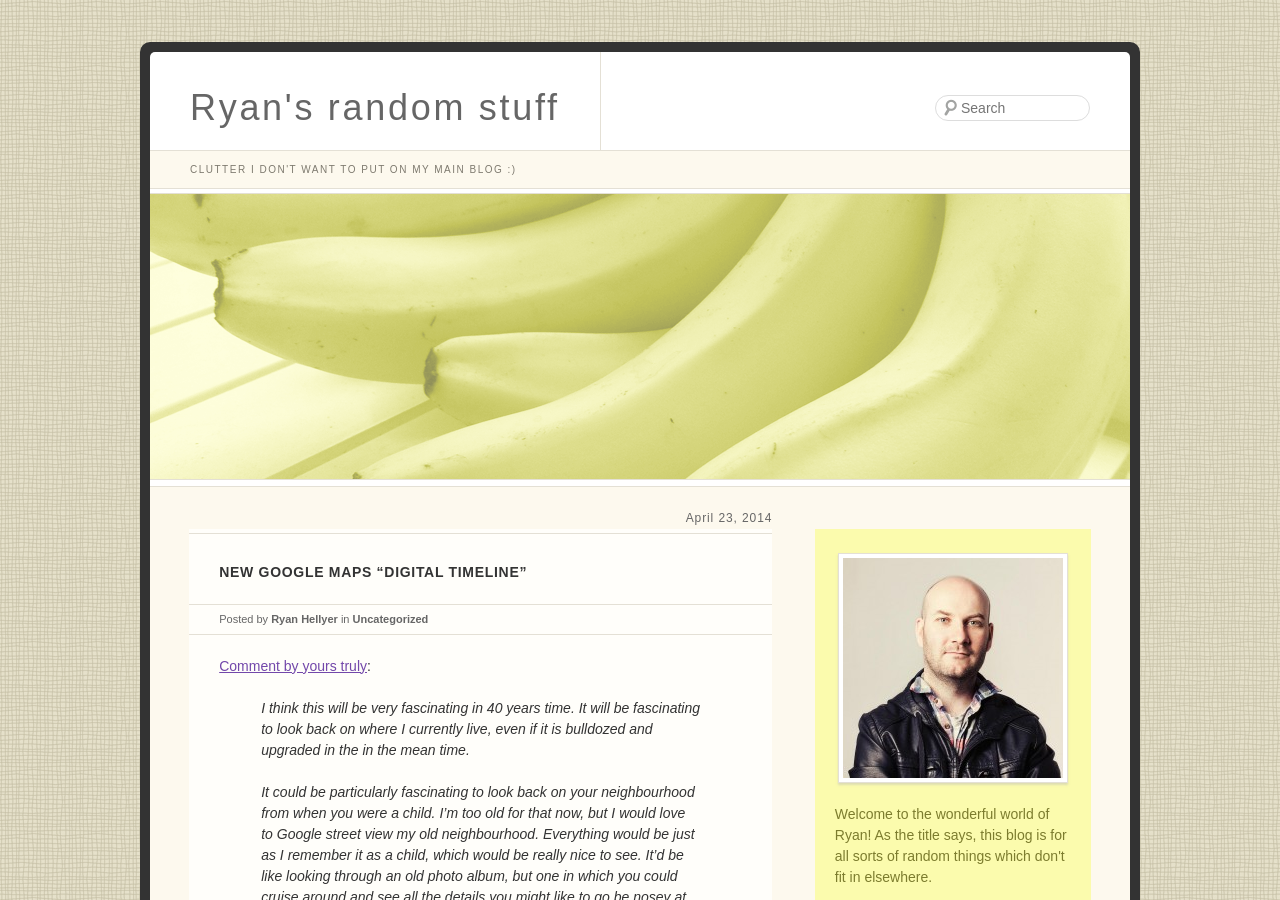What is the category of the post?
Please give a detailed and elaborate answer to the question based on the image.

The category of the post can be found in the link 'Uncategorized' which is located below the author's name 'Ryan Hellyer' and above the time 'April 23, 2014'.